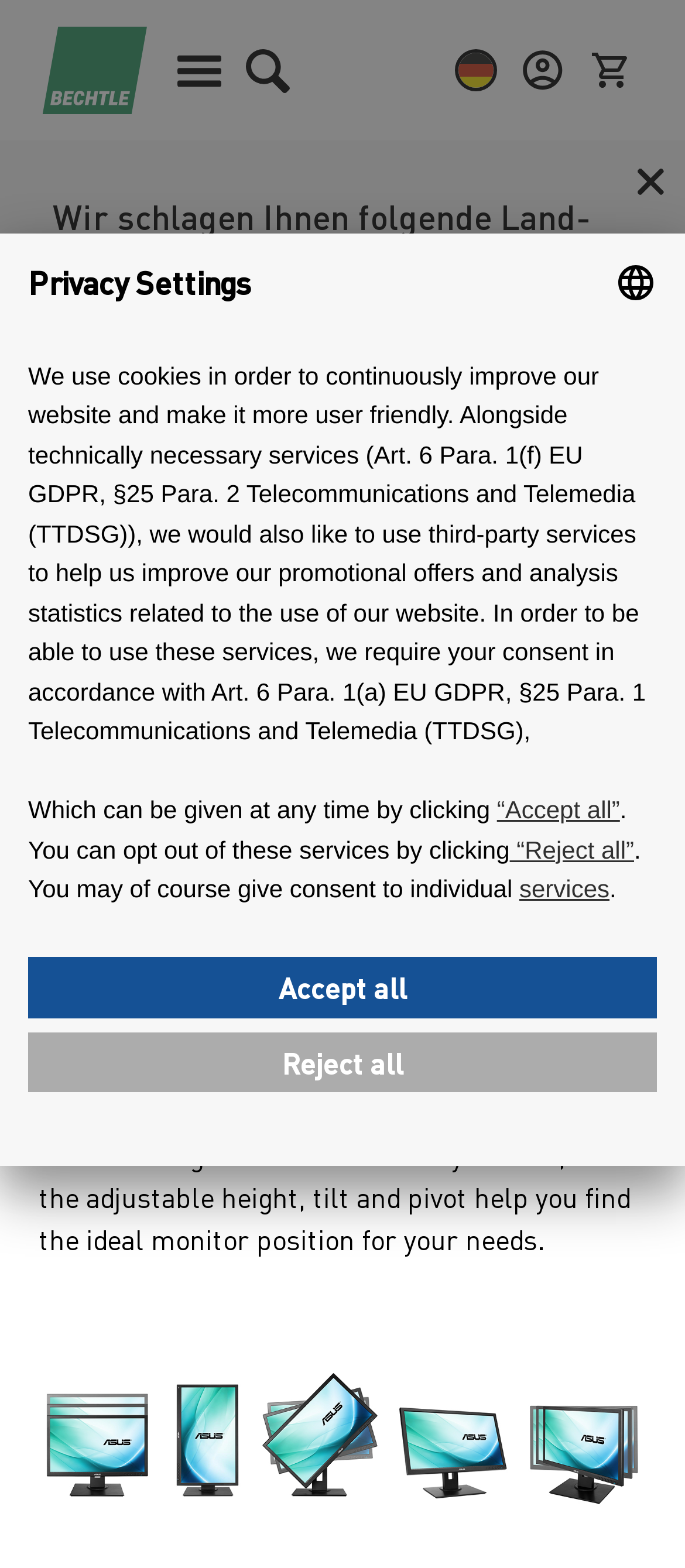Locate the bounding box coordinates of the clickable element to fulfill the following instruction: "Click the Find button". Provide the coordinates as four float numbers between 0 and 1 in the format [left, top, right, bottom].

[0.346, 0.025, 0.436, 0.064]